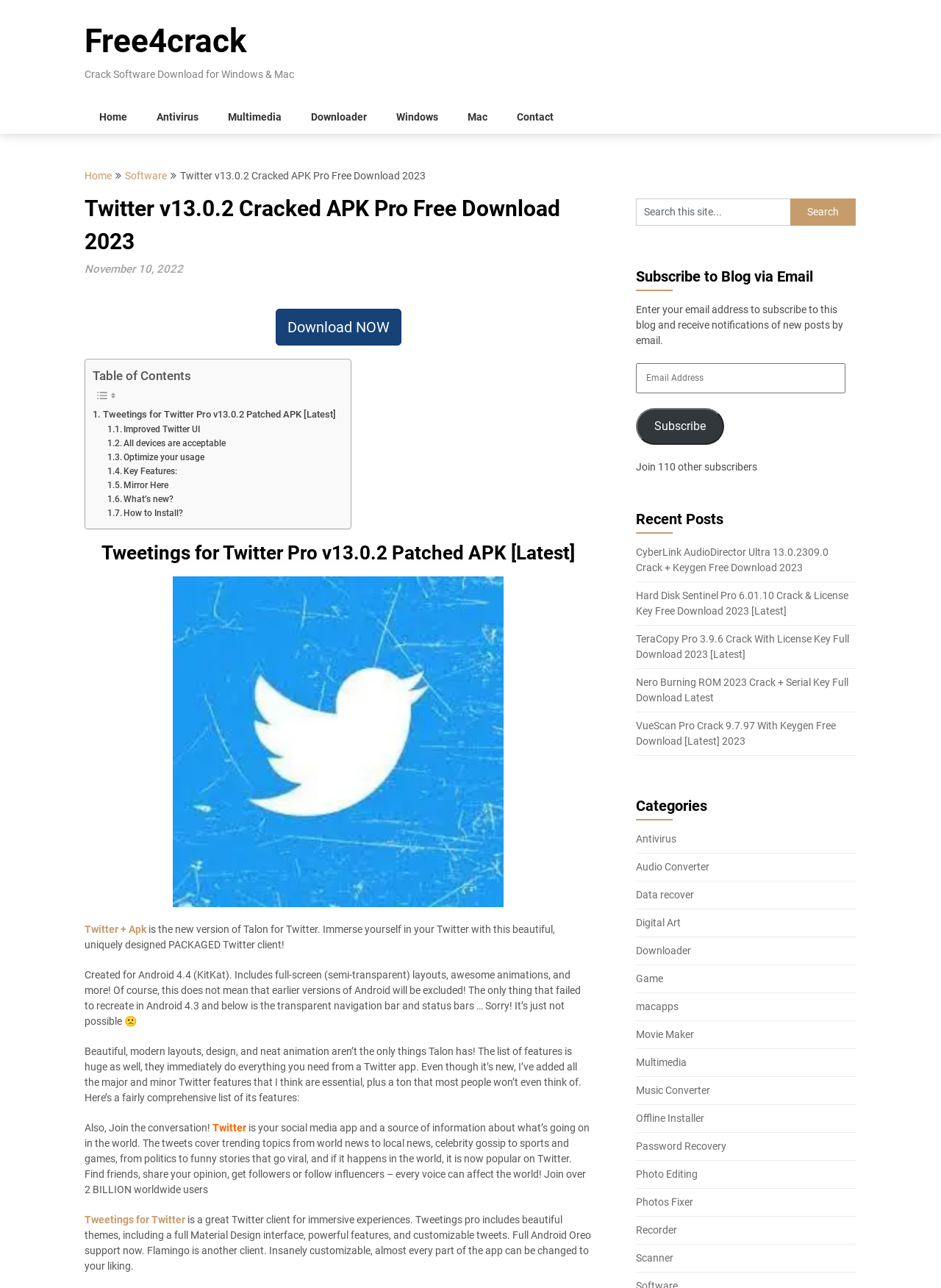How many subscribers are there to the blog?
Look at the image and provide a detailed response to the question.

The webpage mentions 'Join 110 other subscribers' which indicates that there are currently 110 subscribers to the blog.